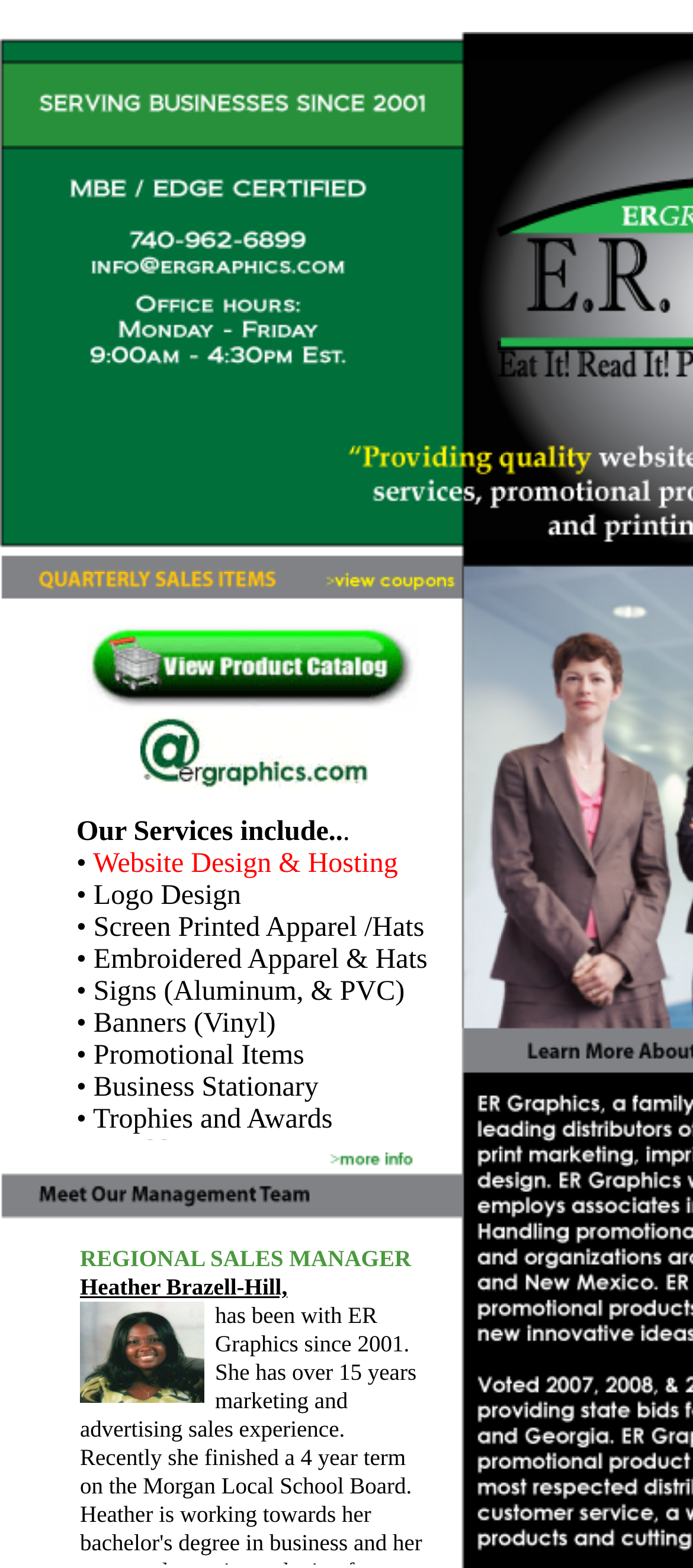Respond with a single word or phrase to the following question: What is the title of the section below the services?

REGIONAL SALES MANAGER